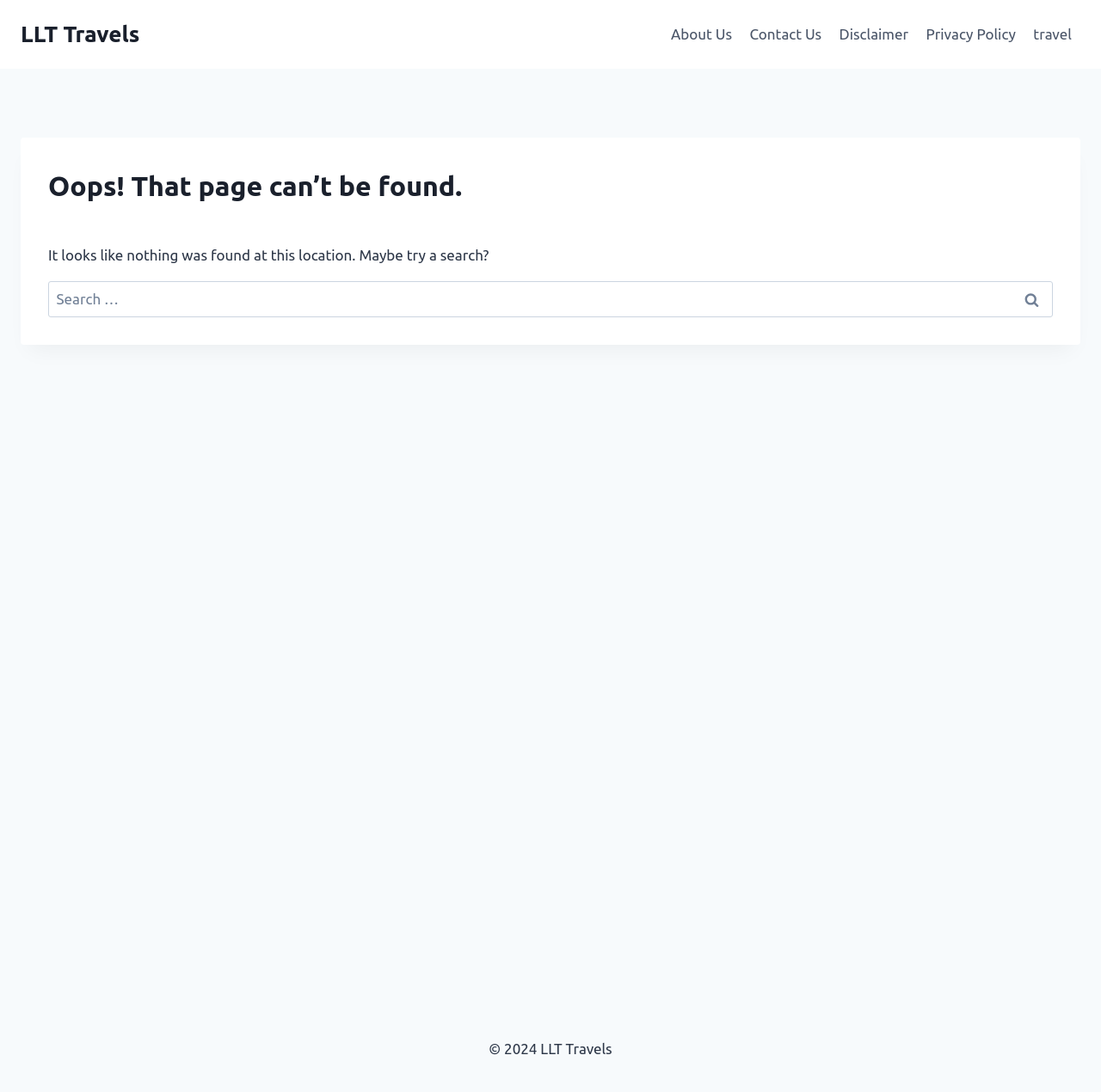Identify and provide the bounding box for the element described by: "Subscribe".

None